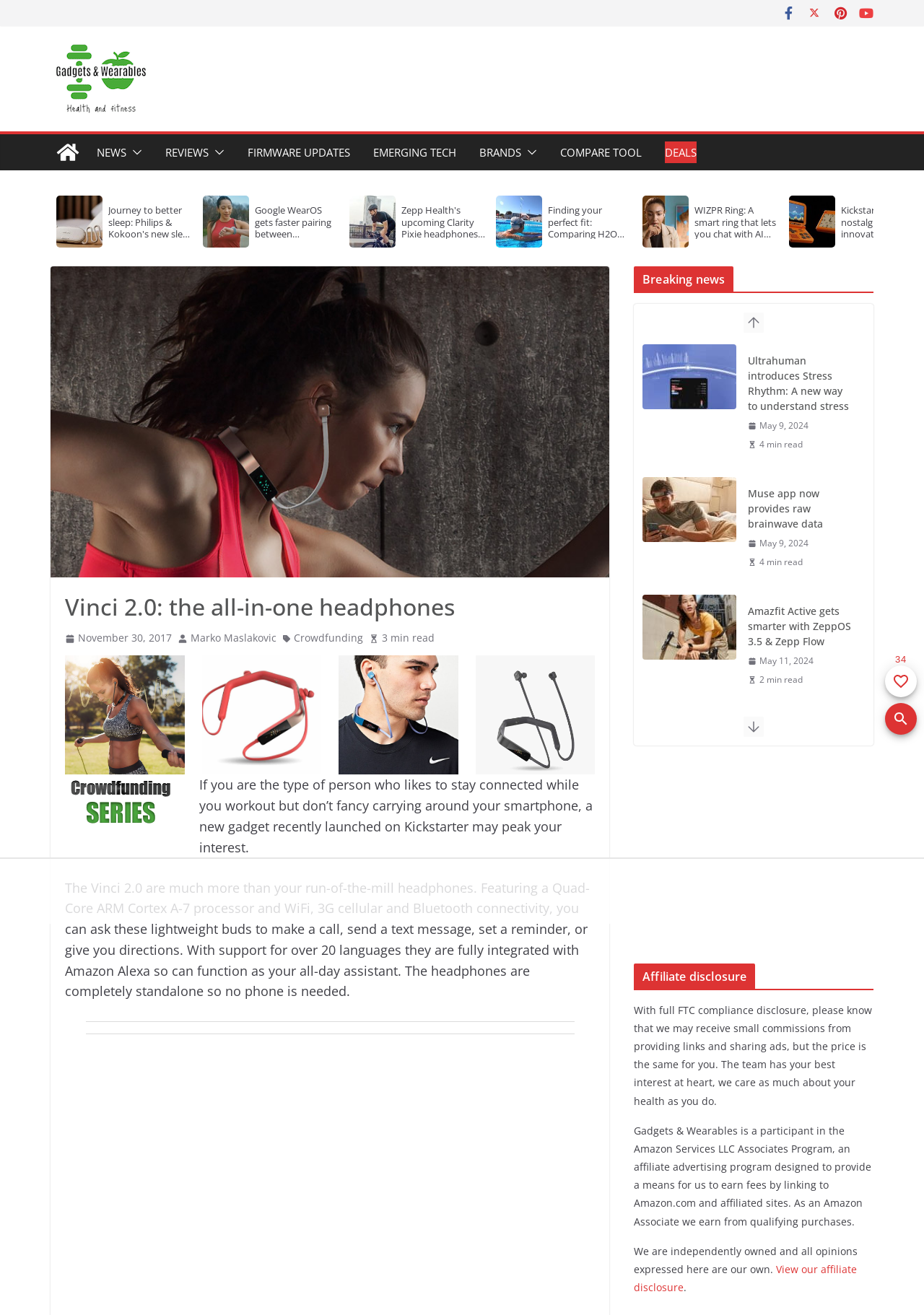How many minutes does it take to read the article?
Refer to the image and respond with a one-word or short-phrase answer.

3 min